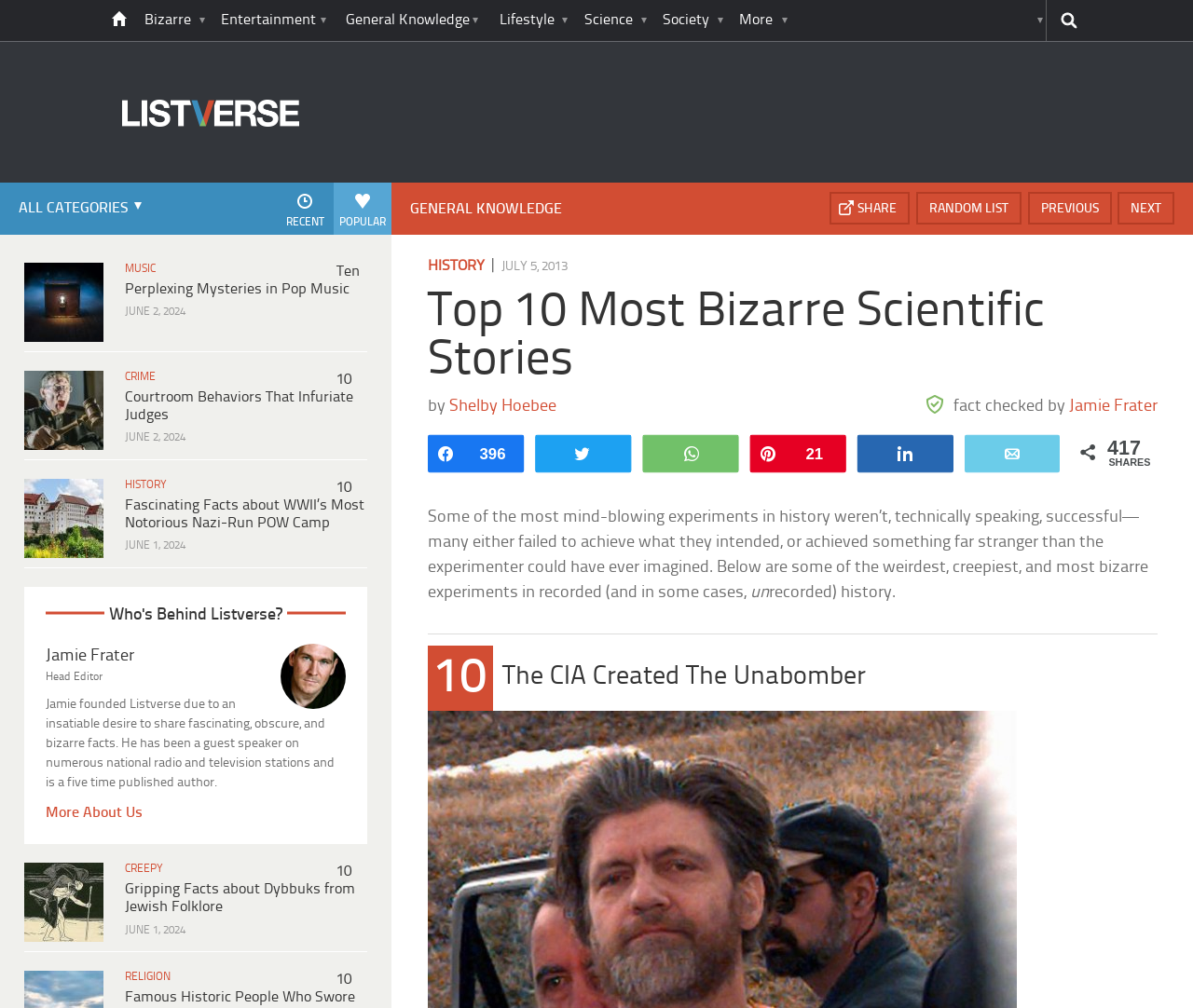Locate the headline of the webpage and generate its content.

Top 10 Most Bizarre Scientific Stories